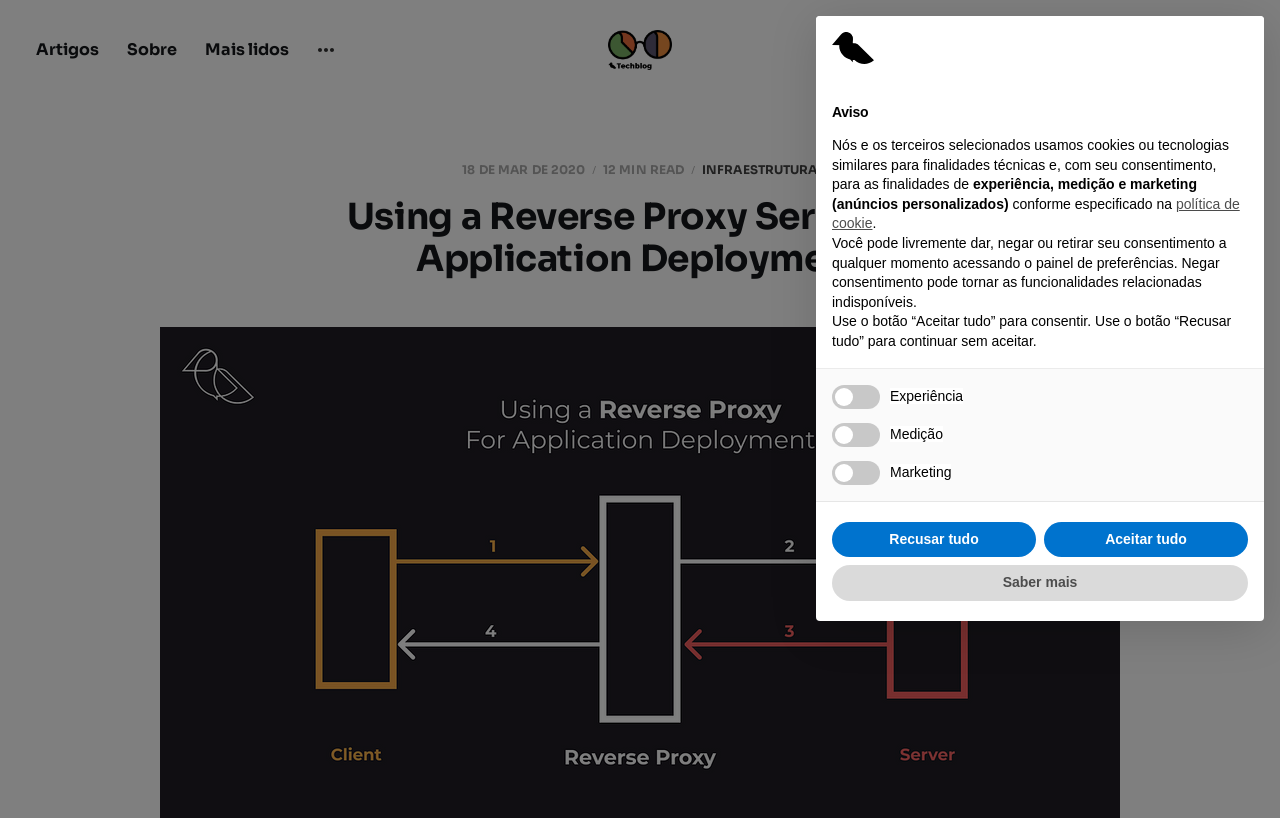Locate the bounding box coordinates of the element's region that should be clicked to carry out the following instruction: "Sign in". The coordinates need to be four float numbers between 0 and 1, i.e., [left, top, right, bottom].

[0.819, 0.045, 0.862, 0.077]